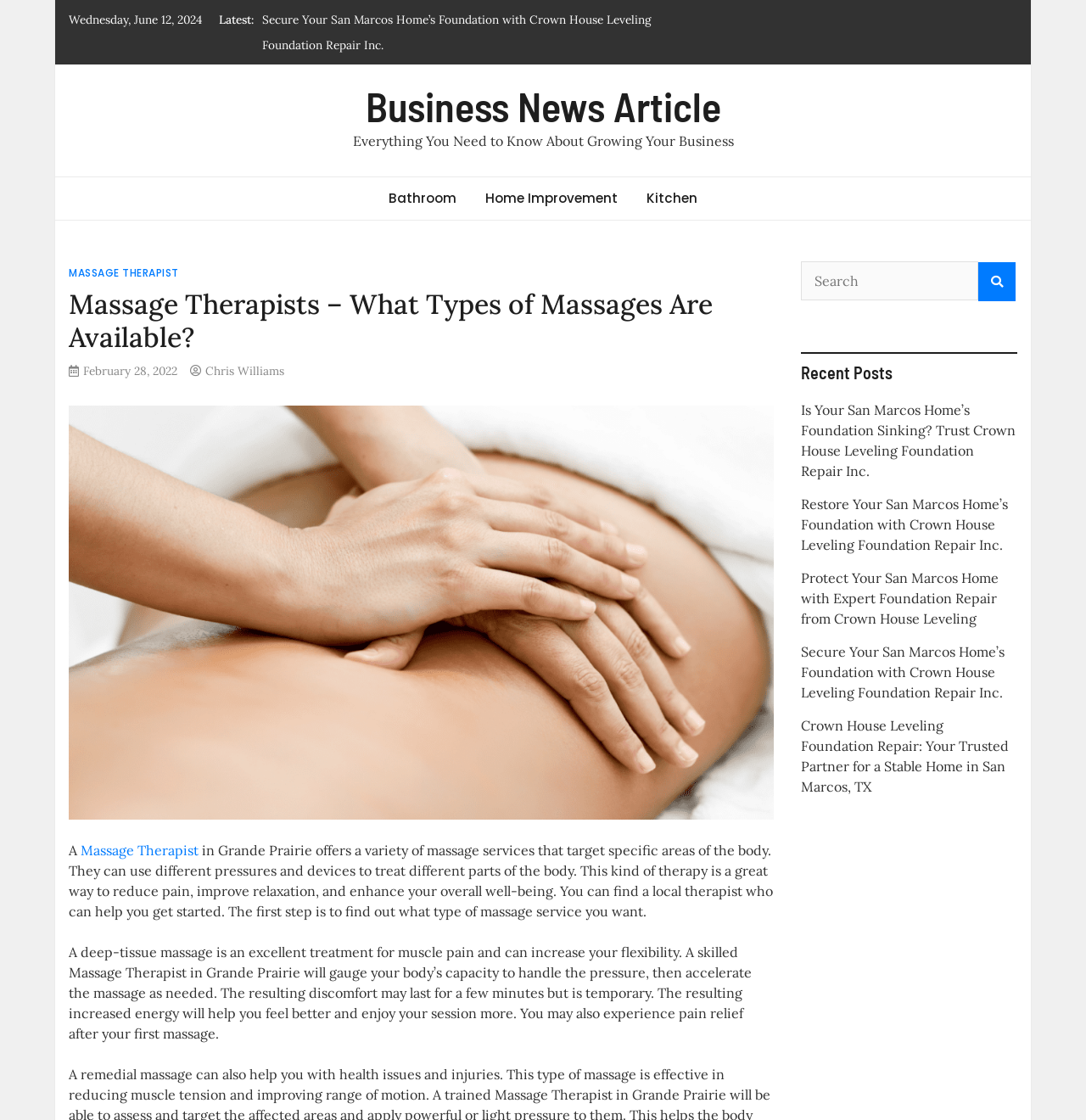Using the provided element description, identify the bounding box coordinates as (top-left x, top-left y, bottom-right x, bottom-right y). Ensure all values are between 0 and 1. Description: Chris Williams

[0.189, 0.324, 0.262, 0.338]